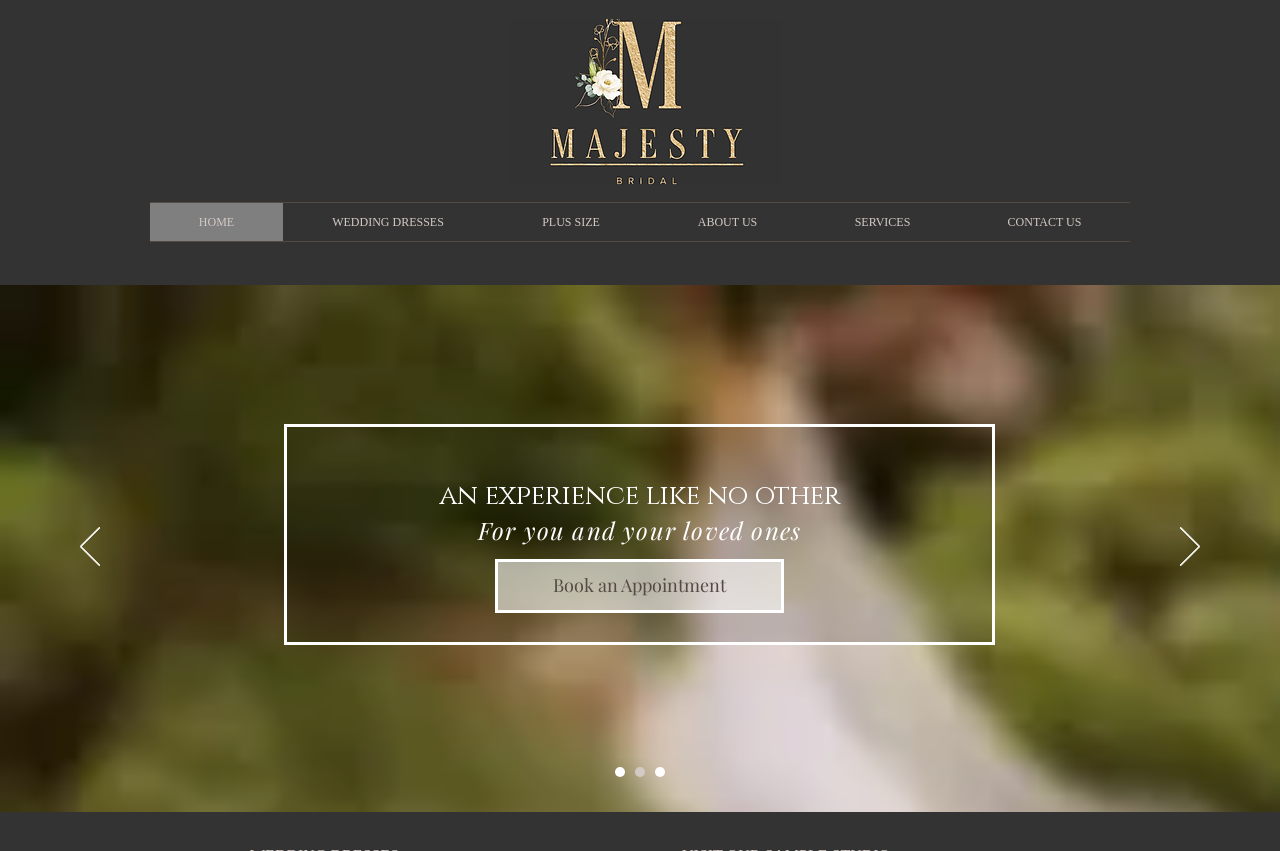Bounding box coordinates should be in the format (top-left x, top-left y, bottom-right x, bottom-right y) and all values should be floating point numbers between 0 and 1. Determine the bounding box coordinate for the UI element described as: CONTACT US

[0.749, 0.239, 0.883, 0.283]